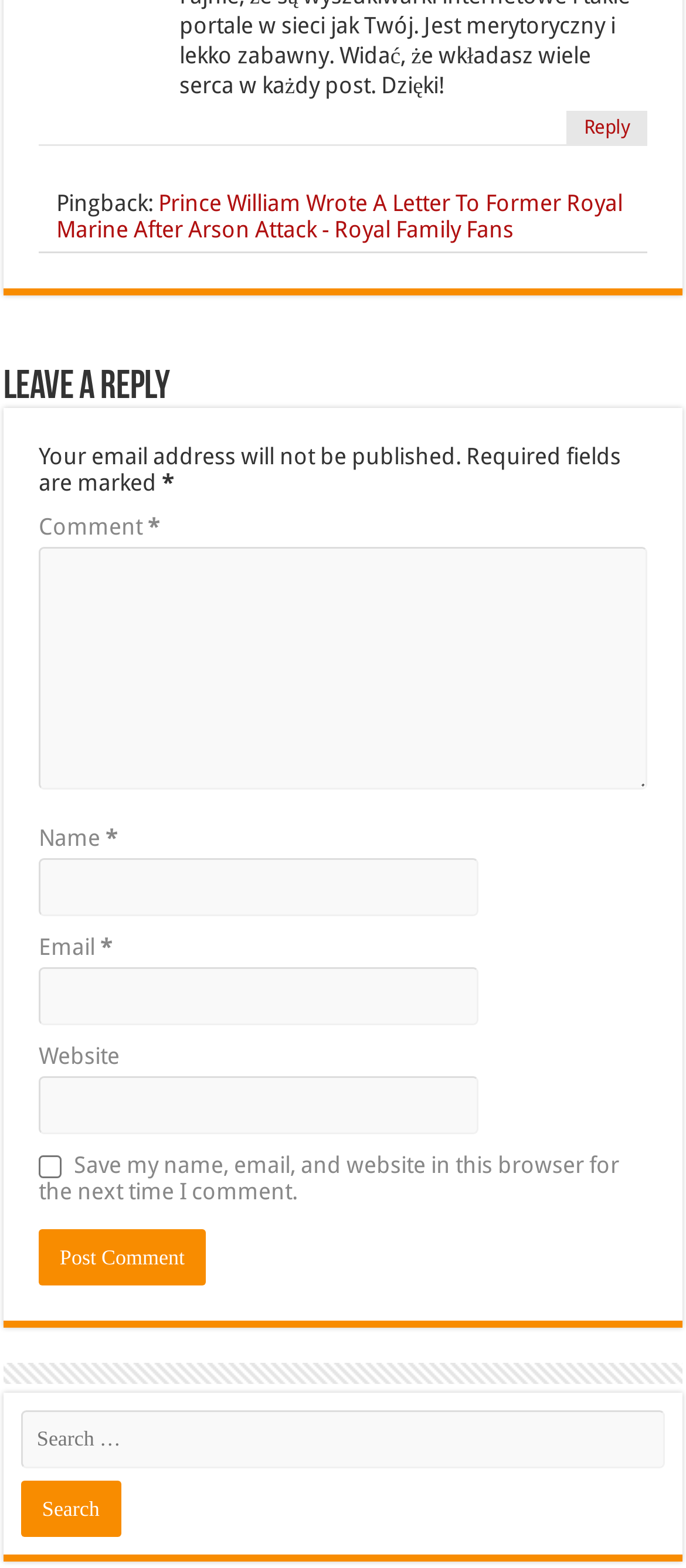What is the purpose of the search box at the bottom of the page?
Answer the question with as much detail as you can, using the image as a reference.

The search box is located at the bottom of the page and has a button labeled as 'Search'. This suggests that users can enter keywords or phrases in the search box and click the 'Search' button to find relevant content within the website.